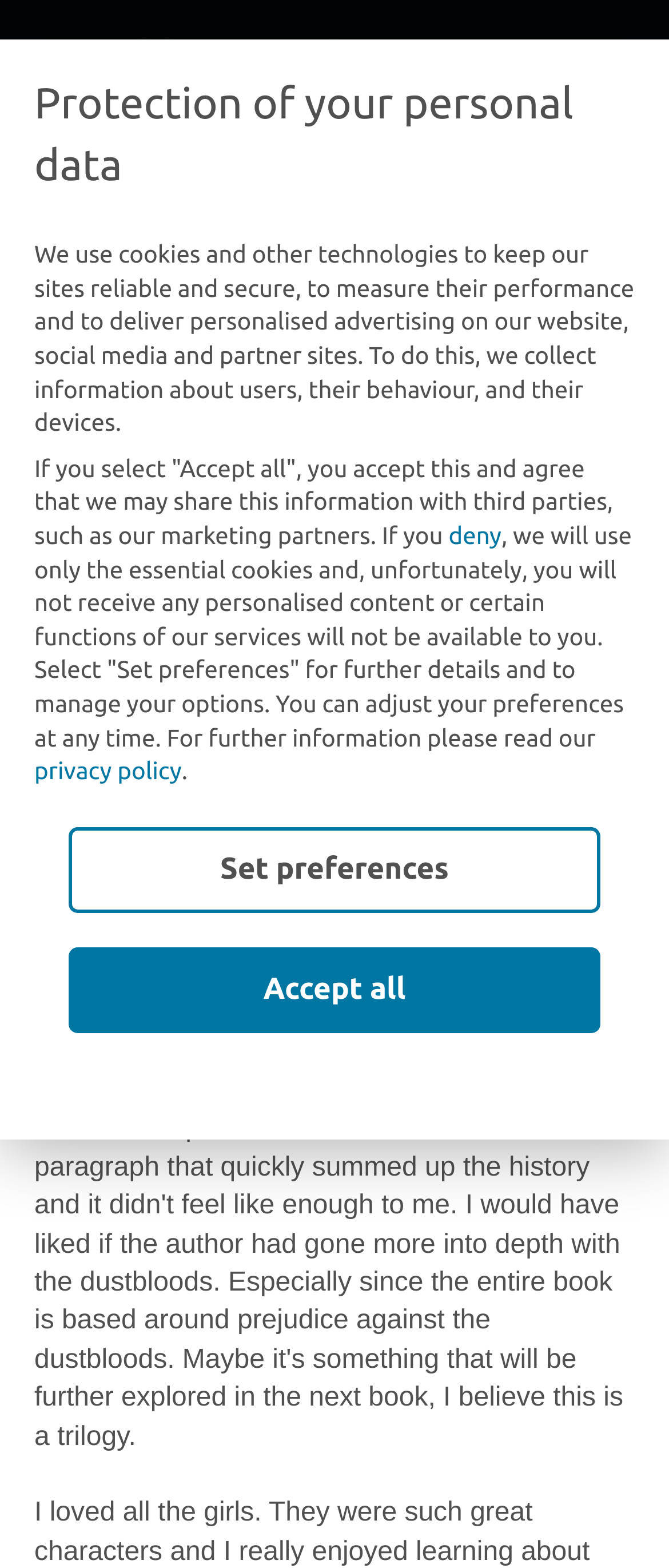Write an extensive caption that covers every aspect of the webpage.

The webpage appears to be a book review blog, specifically showcasing a review of "The Good Luck Girls". At the top left corner, there is a logo of "BookishFirst" accompanied by a "MENU" button to the right. Below this, a navigation bar displays links to "Home", "Books", "The Good Luck Girls", and "Reviews", with arrow symbols separating each link.

The main content of the webpage is a review of "The Good Luck Girls", which is not explicitly stated in the provided accessibility tree. However, the meta description suggests that the reviewer enjoyed the book, particularly the characters and Western setting, although they struggled with some world-building aspects.

In the middle of the page, a dialog box appears, informing users about updates to the Terms of Service and Privacy Policy. This dialog box contains links to the updated policies and a brief description of the changes. Below this, there are buttons to "Accept all" or "Set preferences" regarding the use of cookies and personalized advertising.

At the bottom of the page, there is a generic section discussing the protection of personal data, explaining how the website uses cookies and collects user information. This section includes links to deny or accept the use of cookies, as well as a link to the privacy policy.